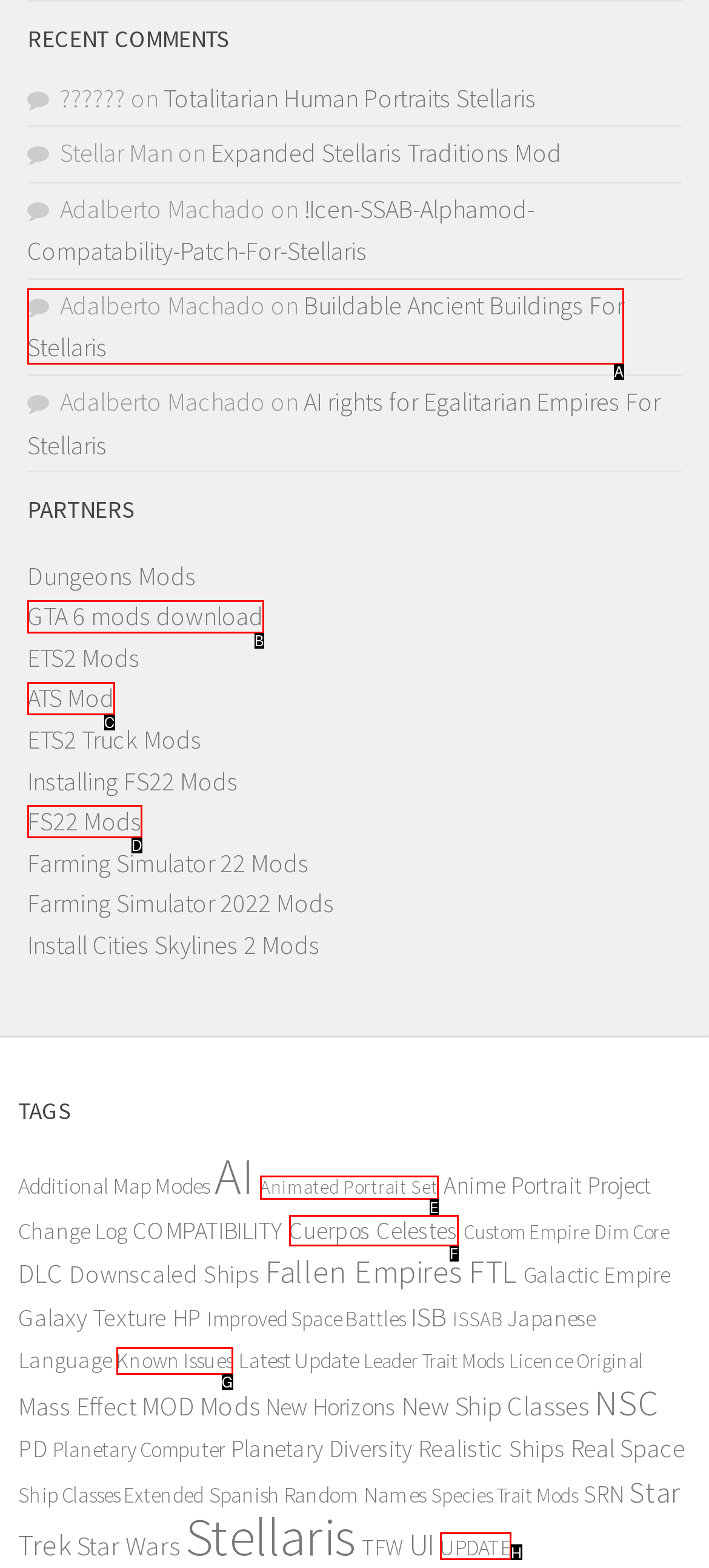Using the given description: Buildable Ancient Buildings For Stellaris, identify the HTML element that corresponds best. Answer with the letter of the correct option from the available choices.

A